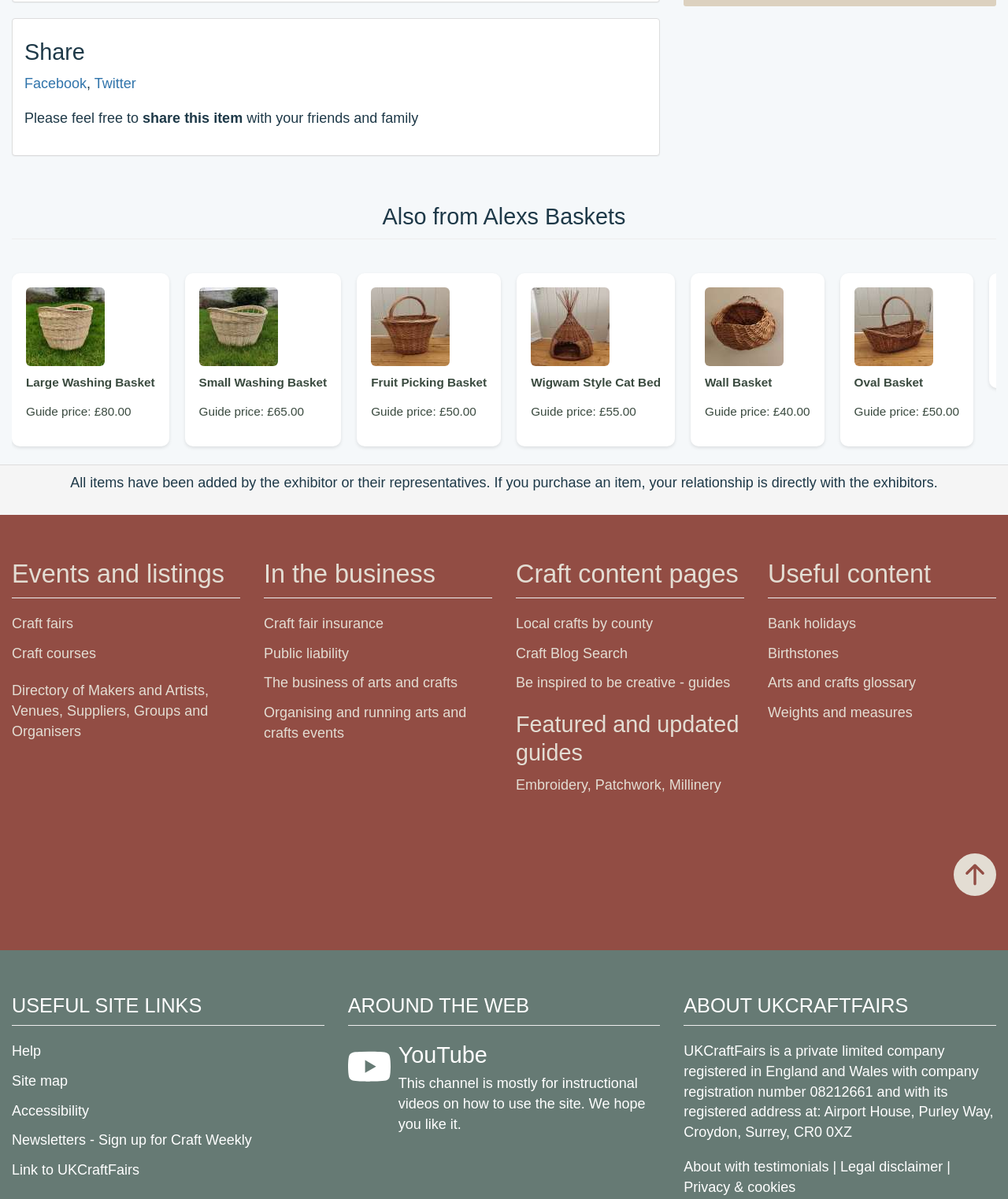Please determine the bounding box of the UI element that matches this description: Craft fairs. The coordinates should be given as (top-left x, top-left y, bottom-right x, bottom-right y), with all values between 0 and 1.

[0.012, 0.513, 0.073, 0.527]